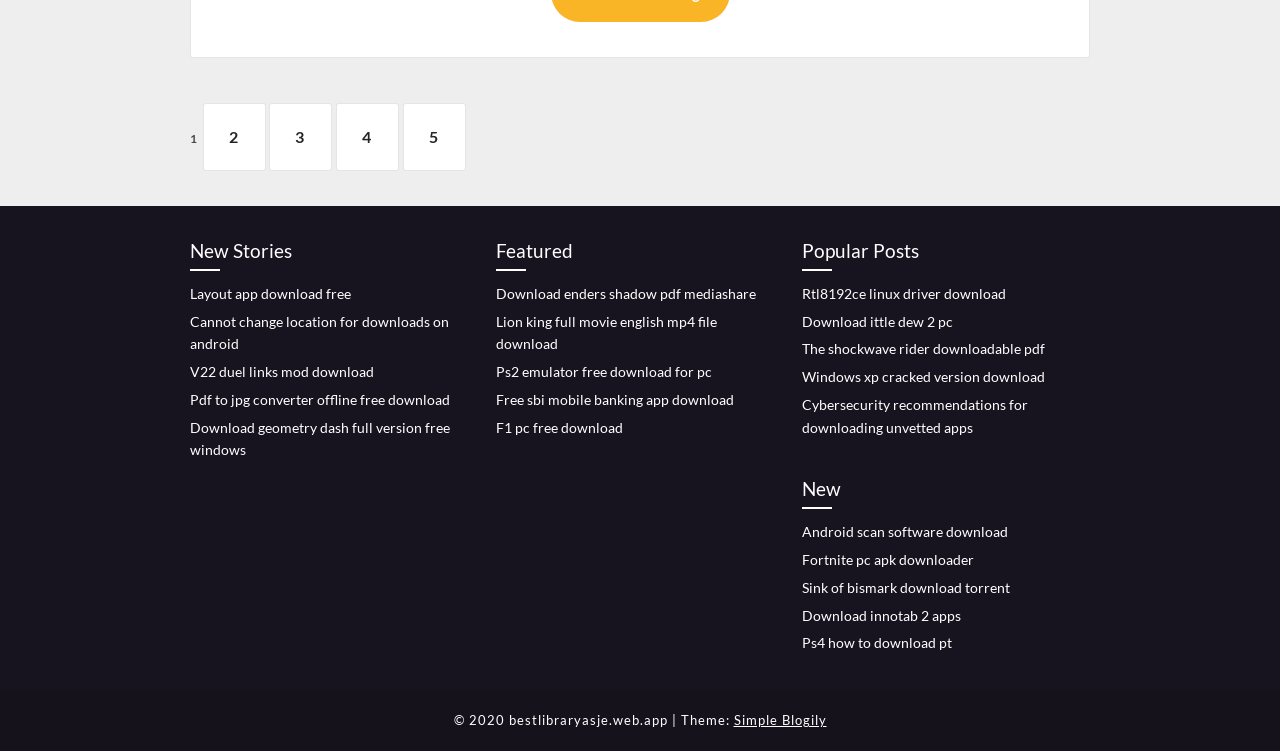Locate the bounding box coordinates of the element I should click to achieve the following instruction: "Download 'Layout app'".

[0.148, 0.379, 0.274, 0.402]